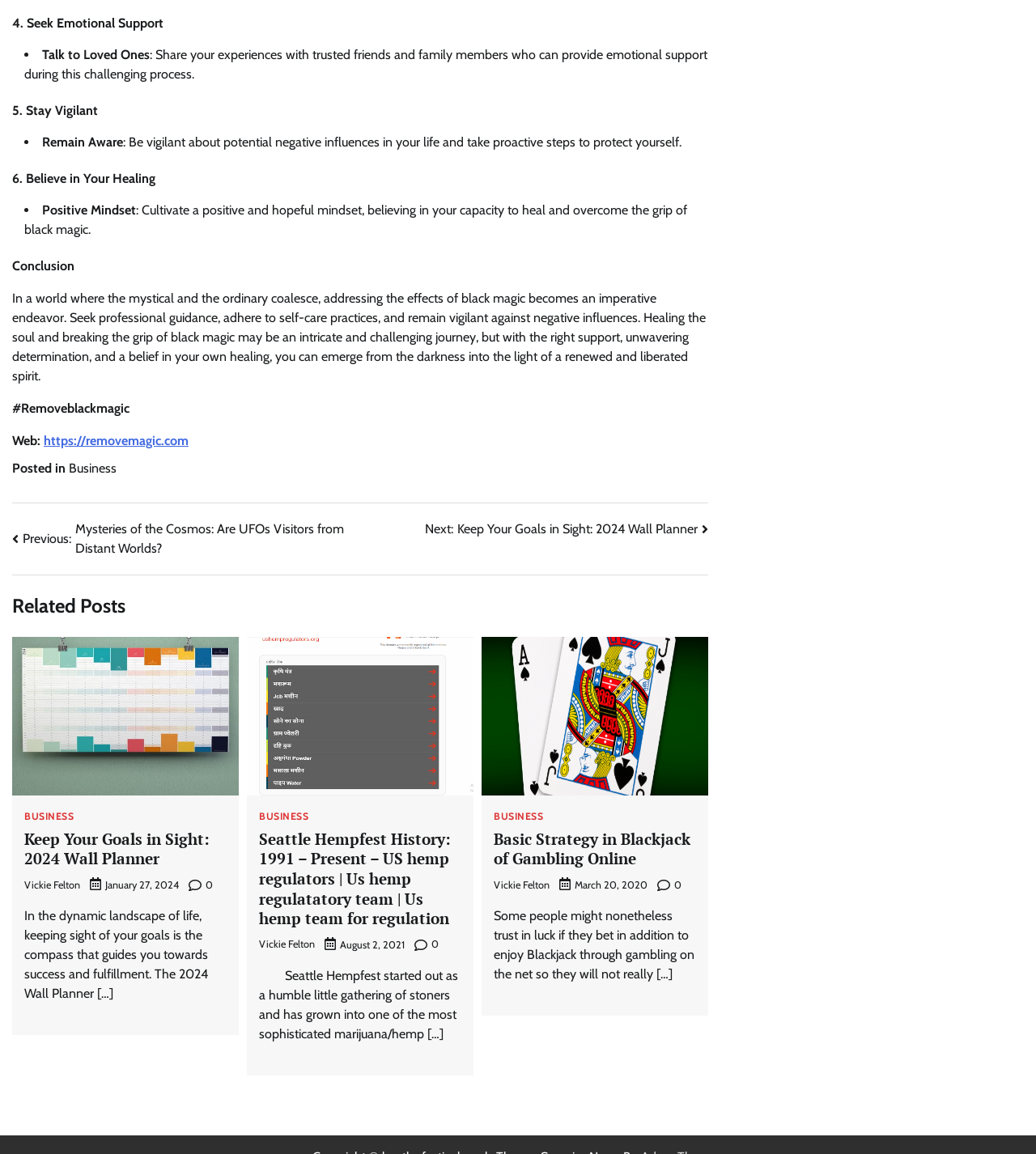Please give the bounding box coordinates of the area that should be clicked to fulfill the following instruction: "Visit the previous post". The coordinates should be in the format of four float numbers from 0 to 1, i.e., [left, top, right, bottom].

[0.012, 0.45, 0.348, 0.484]